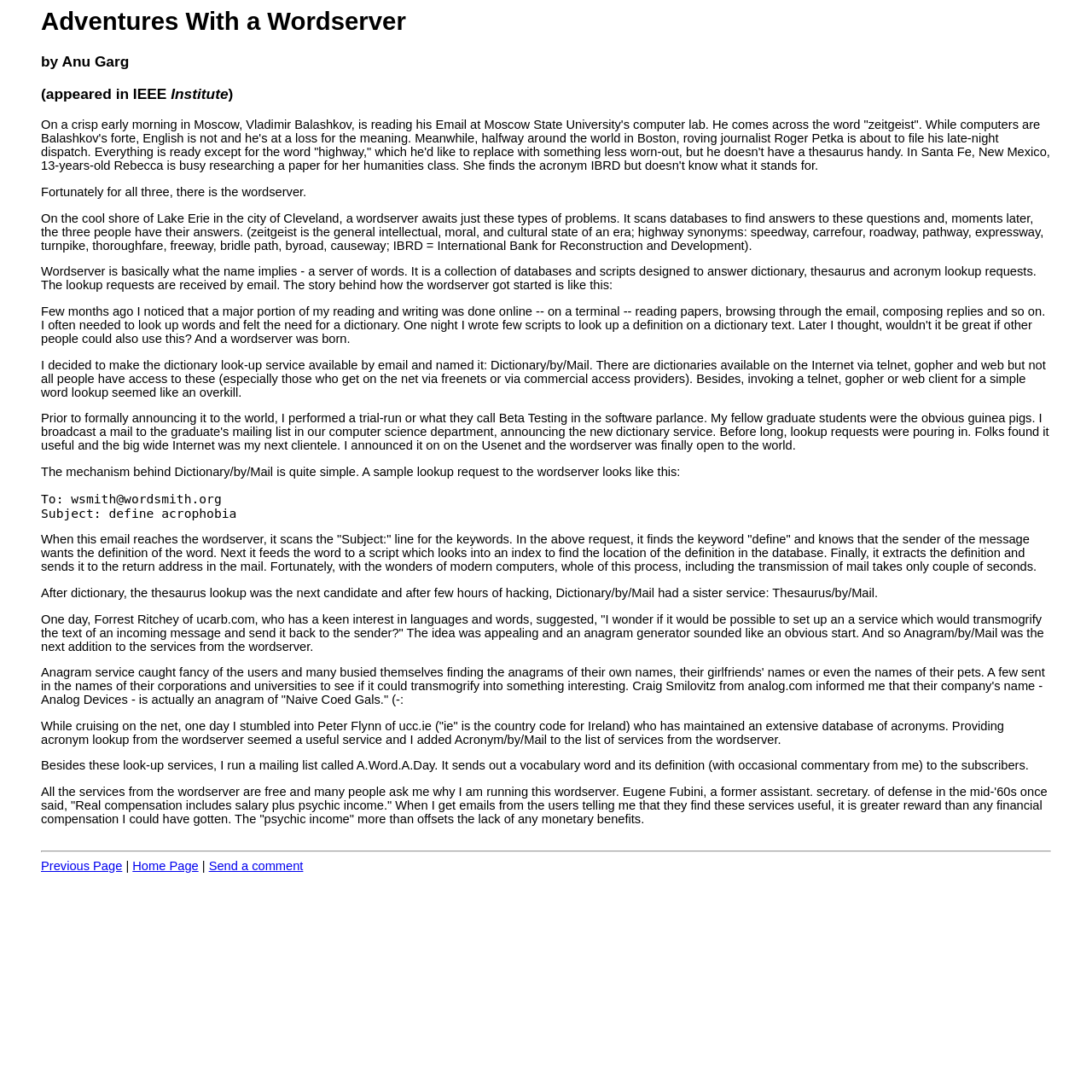Locate the primary heading on the webpage and return its text.

Adventures With a Wordserver